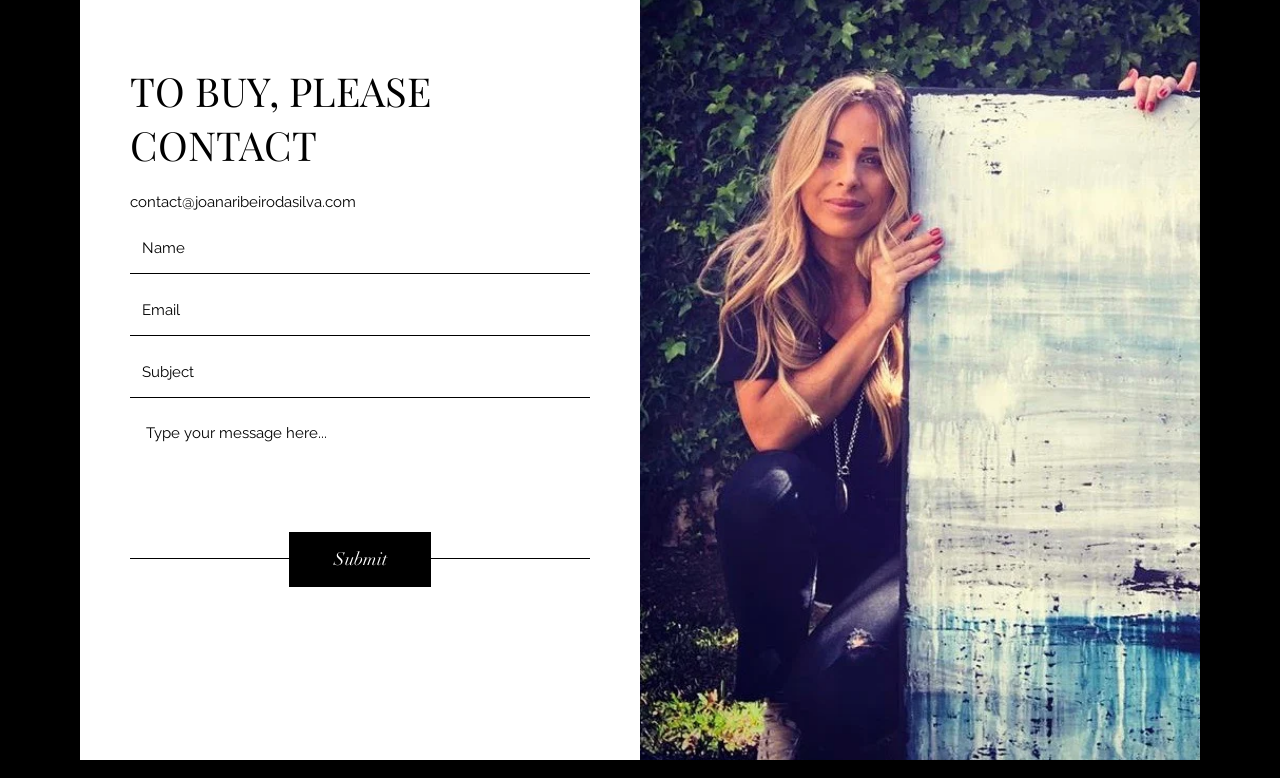What is the purpose of the contact form?
Answer the question with detailed information derived from the image.

The webpage has a contact form with fields for name, email, subject, and message, and a submit button. This suggests that the purpose of the form is to send a message to the recipient, likely the website owner or administrator.